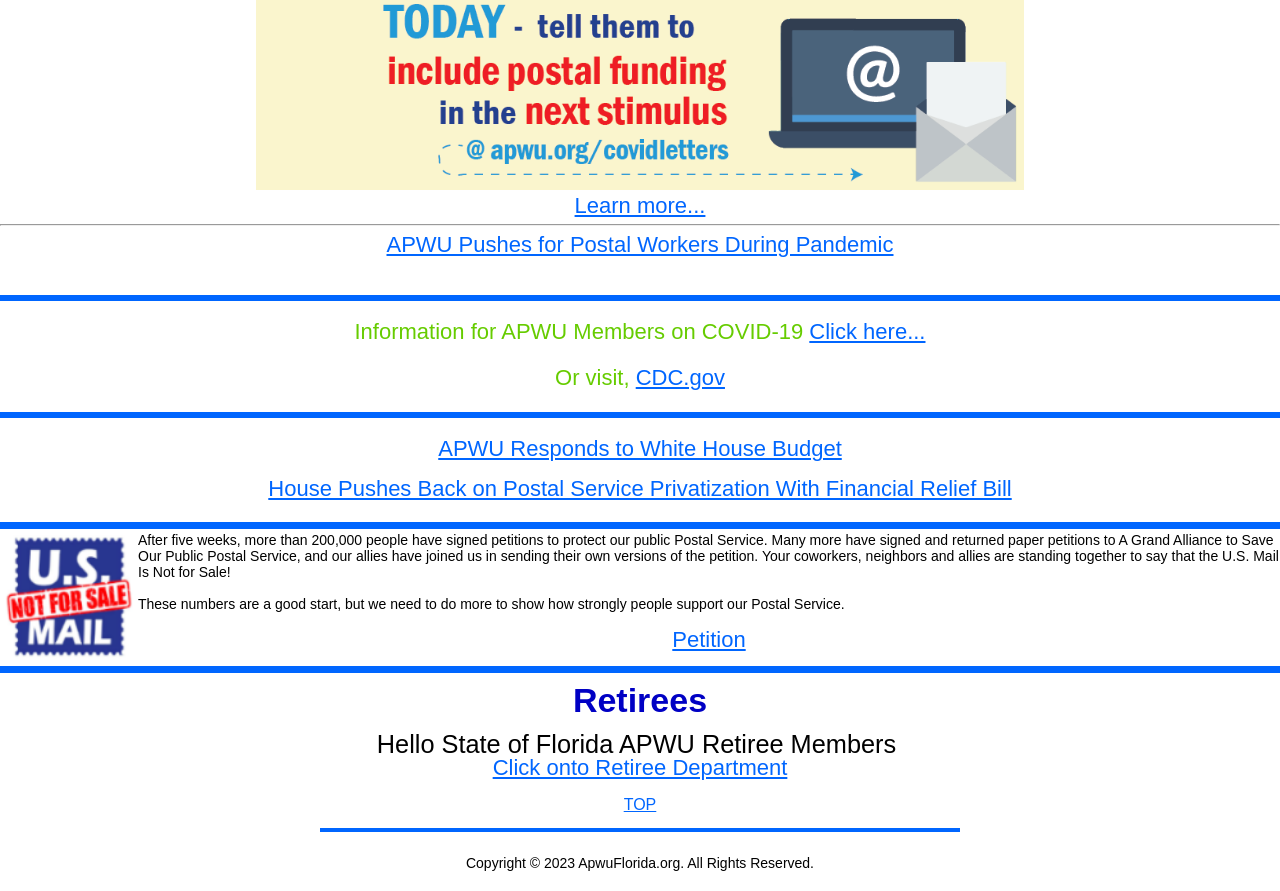Find the bounding box of the element with the following description: "Terms". The coordinates must be four float numbers between 0 and 1, formatted as [left, top, right, bottom].

None